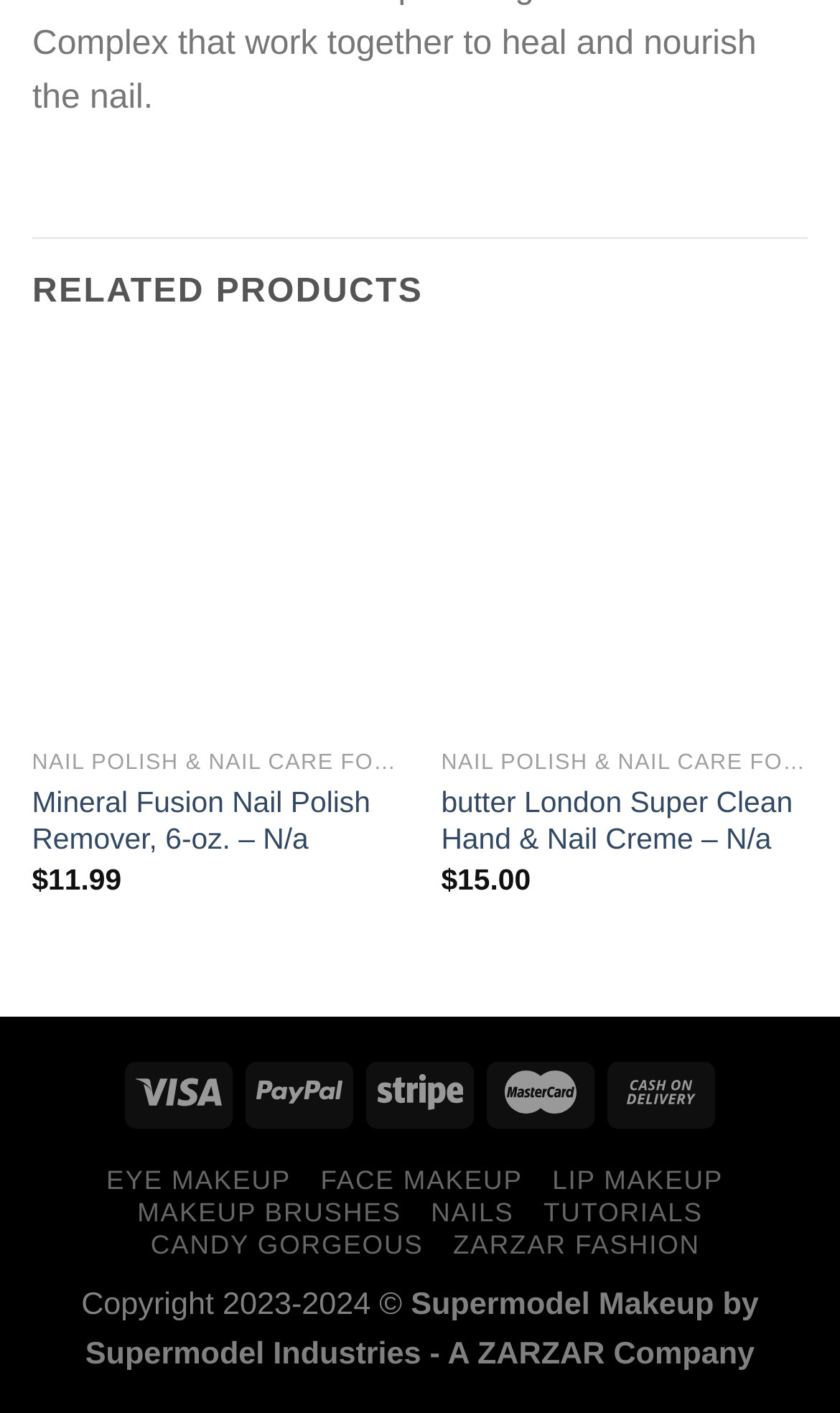What is the price of Mineral Fusion Nail Polish Remover?
From the details in the image, answer the question comprehensively.

The price of Mineral Fusion Nail Polish Remover can be found by looking at the StaticText element with the text '$11.99' which is located near the image of the product.